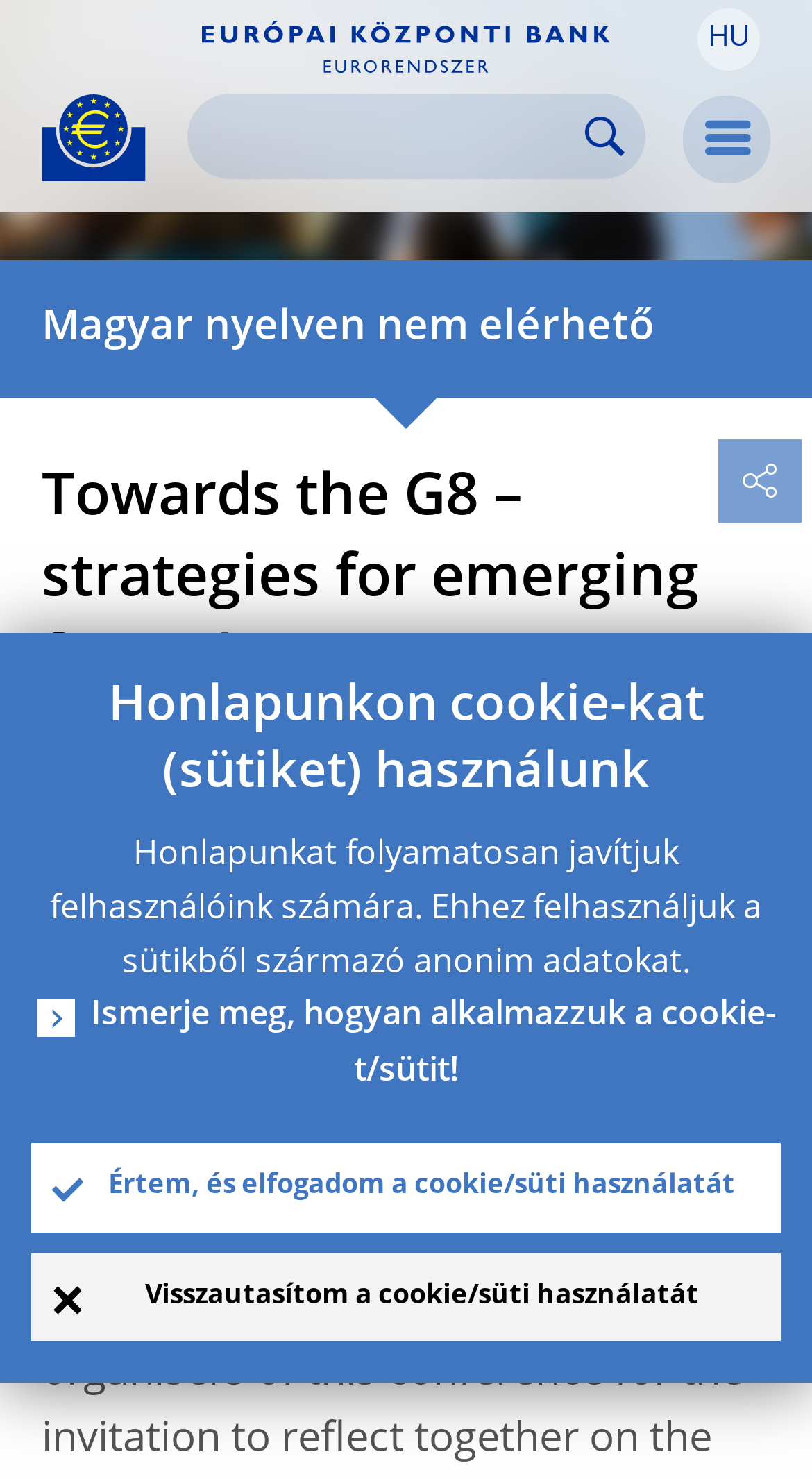Please specify the bounding box coordinates for the clickable region that will help you carry out the instruction: "Visit the European Central Bank website".

[0.249, 0.028, 0.75, 0.056]